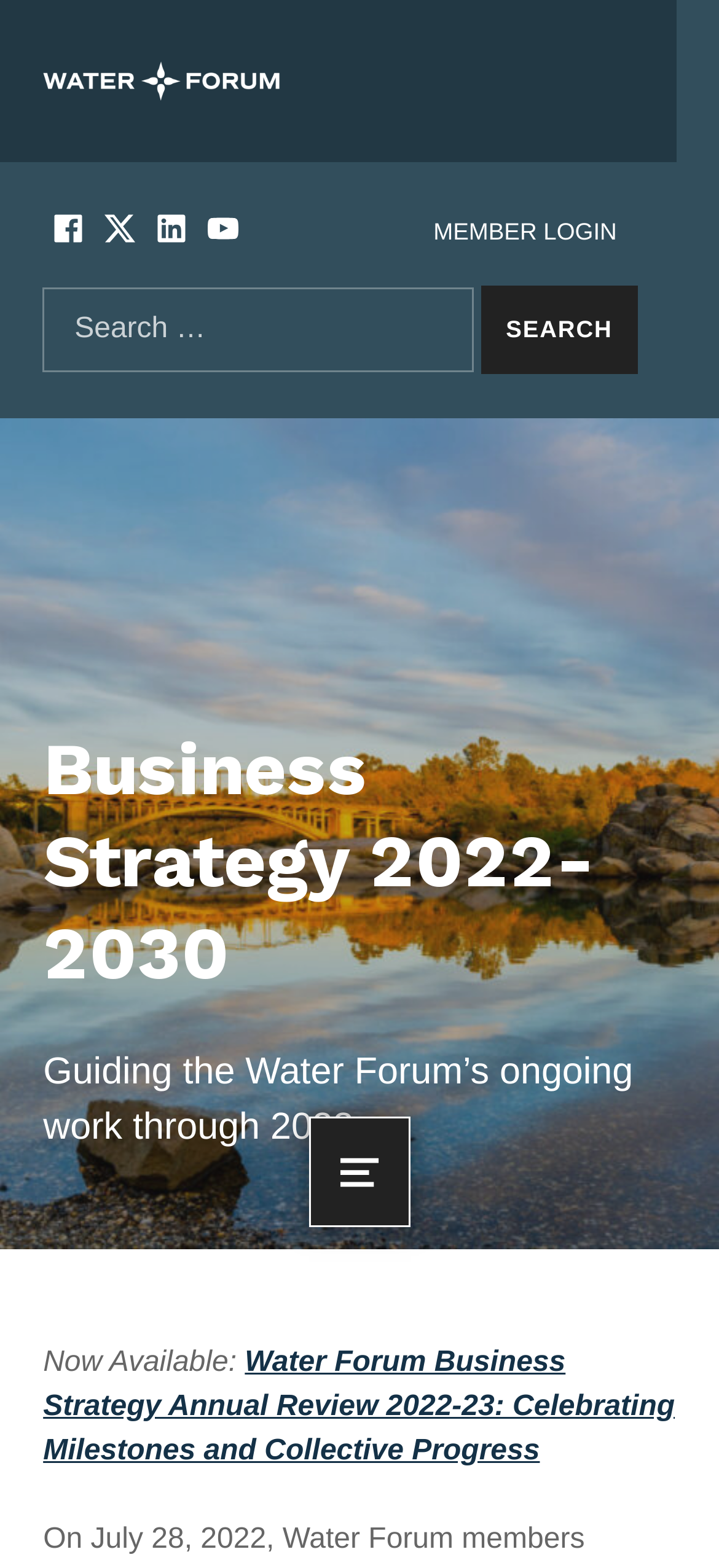Can you show the bounding box coordinates of the region to click on to complete the task described in the instruction: "Open the menu"?

[0.43, 0.712, 0.57, 0.783]